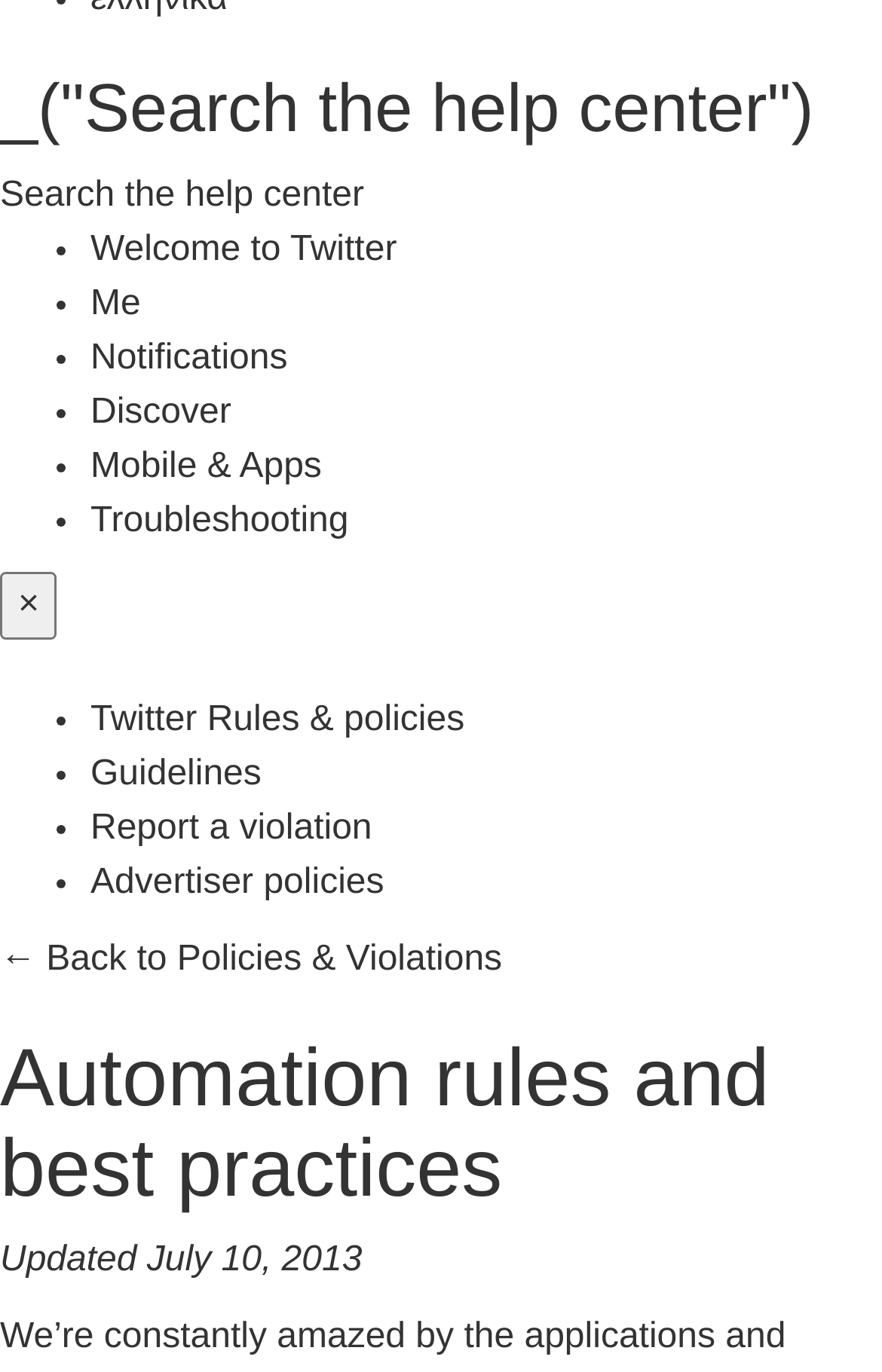Using the details from the image, please elaborate on the following question: What is the purpose of the button with '×' symbol?

The button with the '×' symbol is likely a close button, which can be inferred by its common usage in webpages to close or dismiss a section or window.